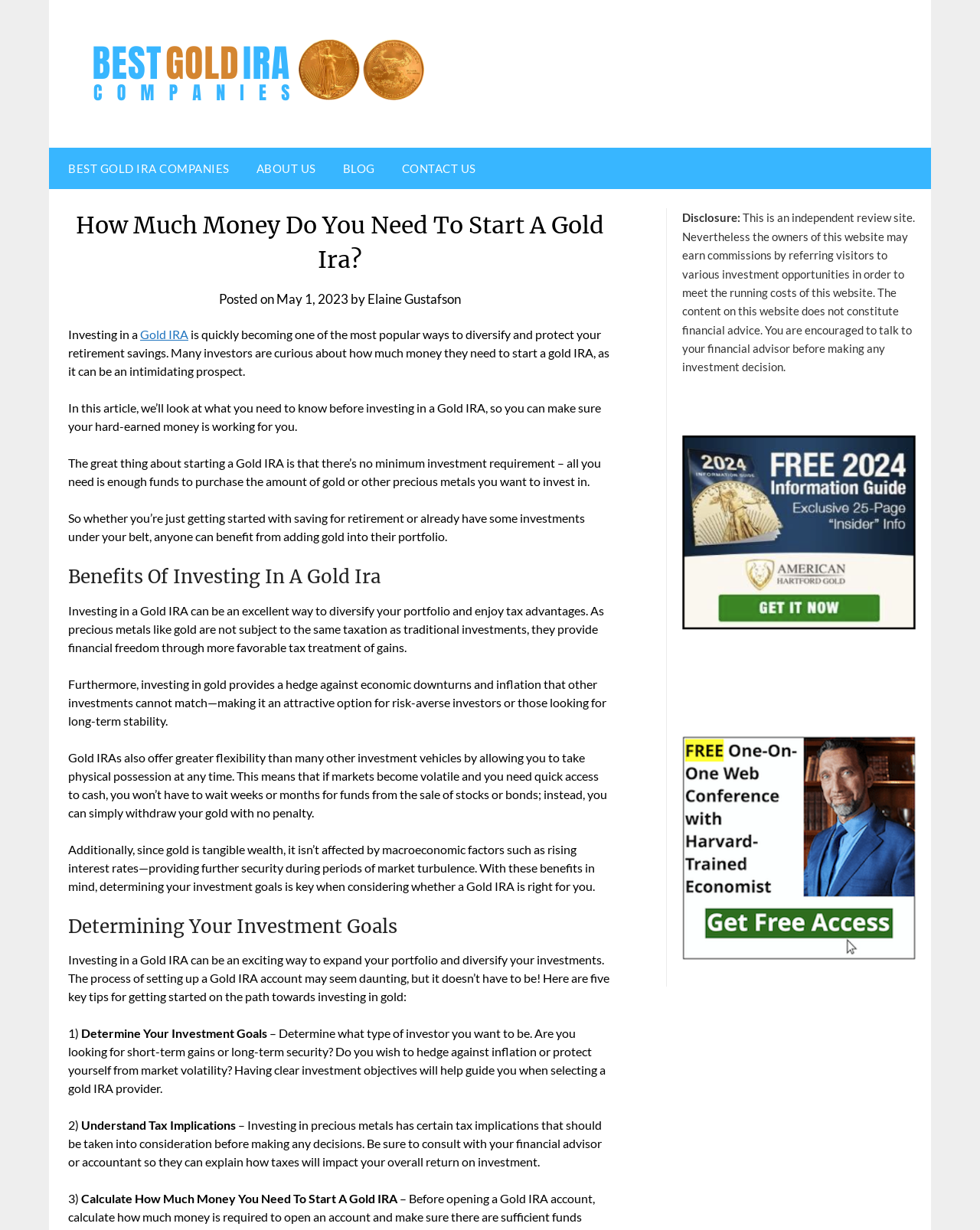Determine the bounding box coordinates for the clickable element required to fulfill the instruction: "Learn about the 'Benefits Of Investing In A Gold Ira'". Provide the coordinates as four float numbers between 0 and 1, i.e., [left, top, right, bottom].

[0.07, 0.459, 0.624, 0.48]